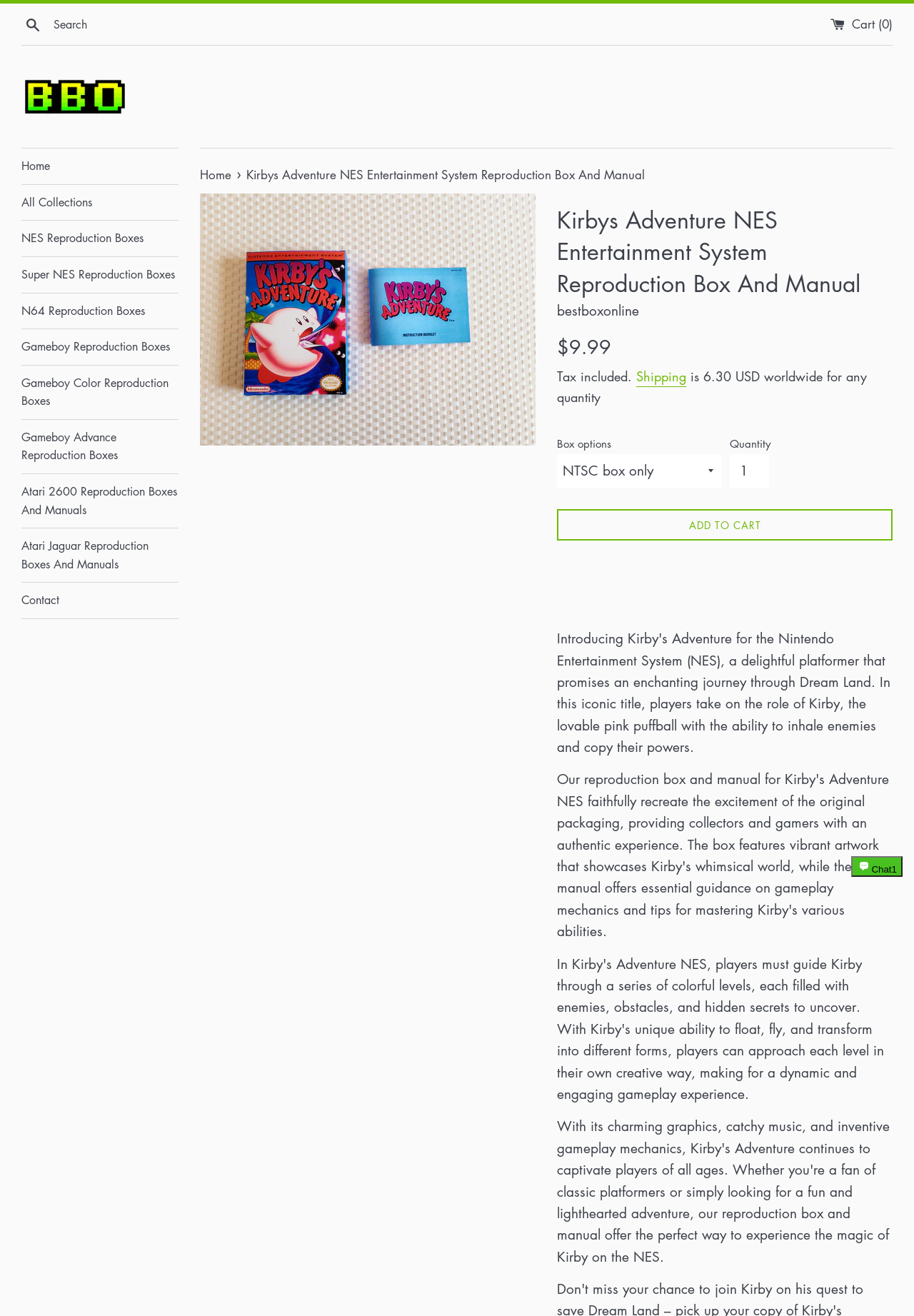Provide your answer in one word or a succinct phrase for the question: 
What is the purpose of the search button?

To search the website